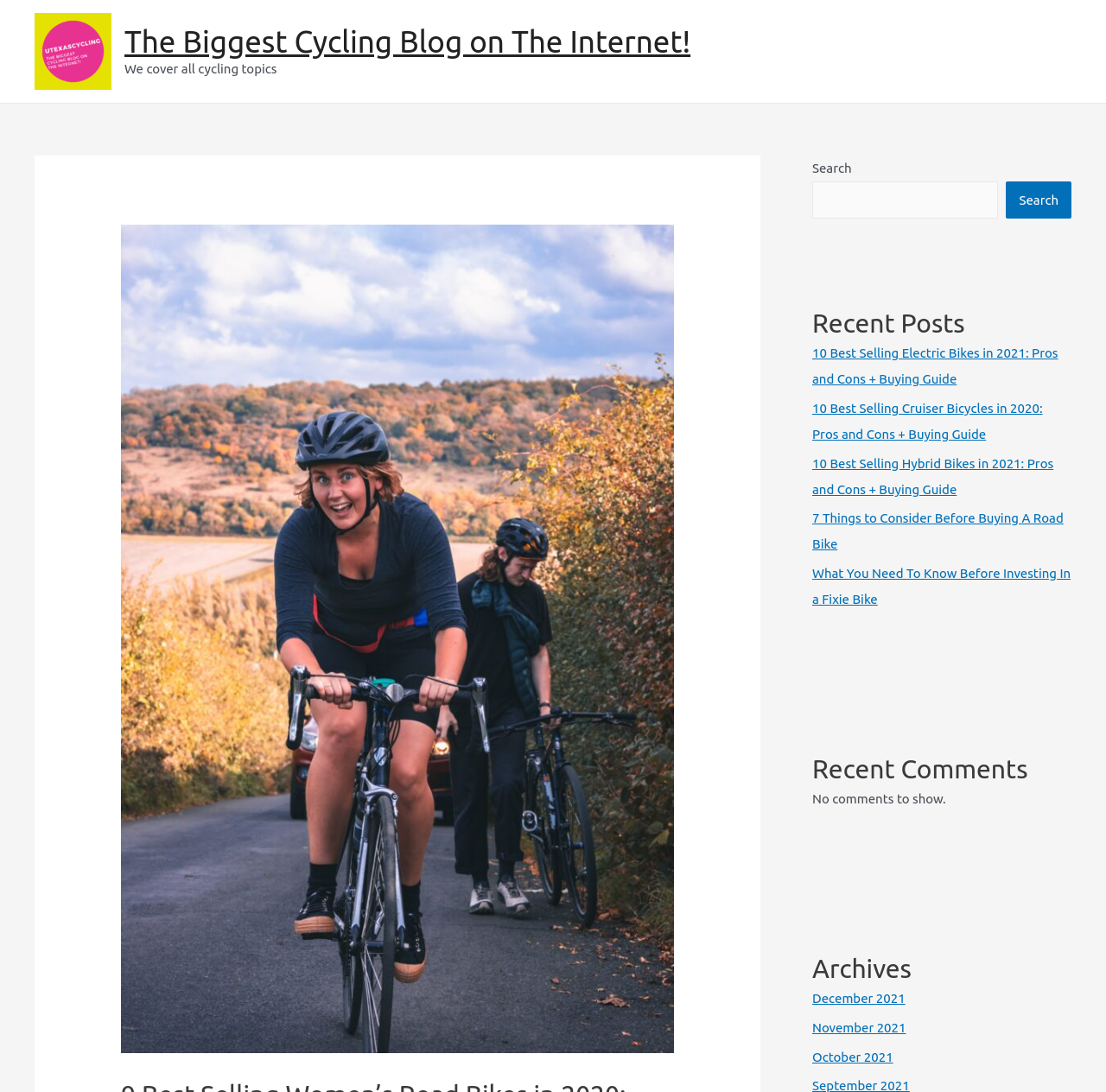What is the current state of the 'Recent Comments' section?
Provide an in-depth answer to the question, covering all aspects.

The text 'No comments to show.' is displayed under the 'Recent Comments' heading, which suggests that there are currently no comments to display.